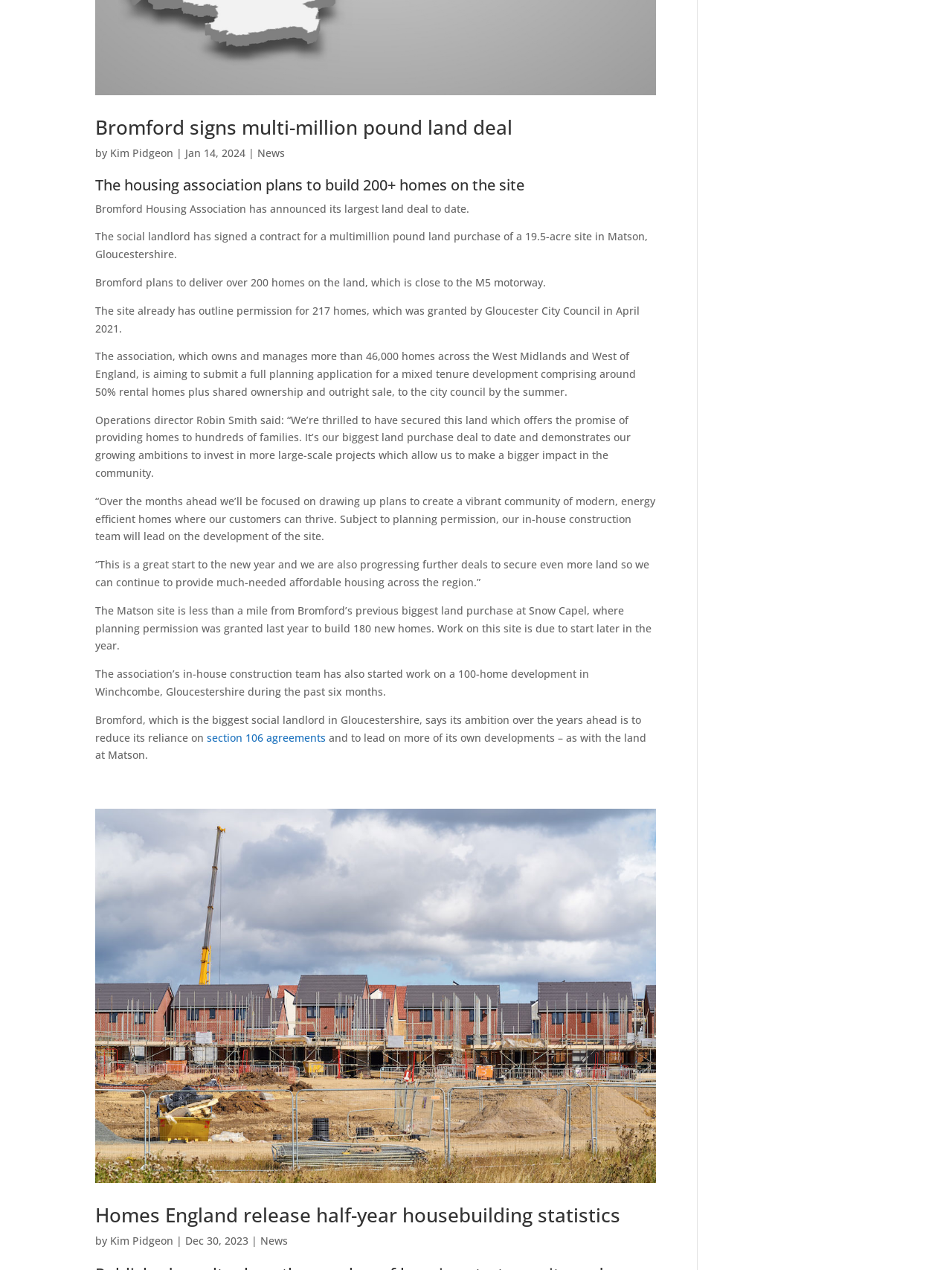Answer the question using only one word or a concise phrase: How many homes will be built on the site?

Over 200